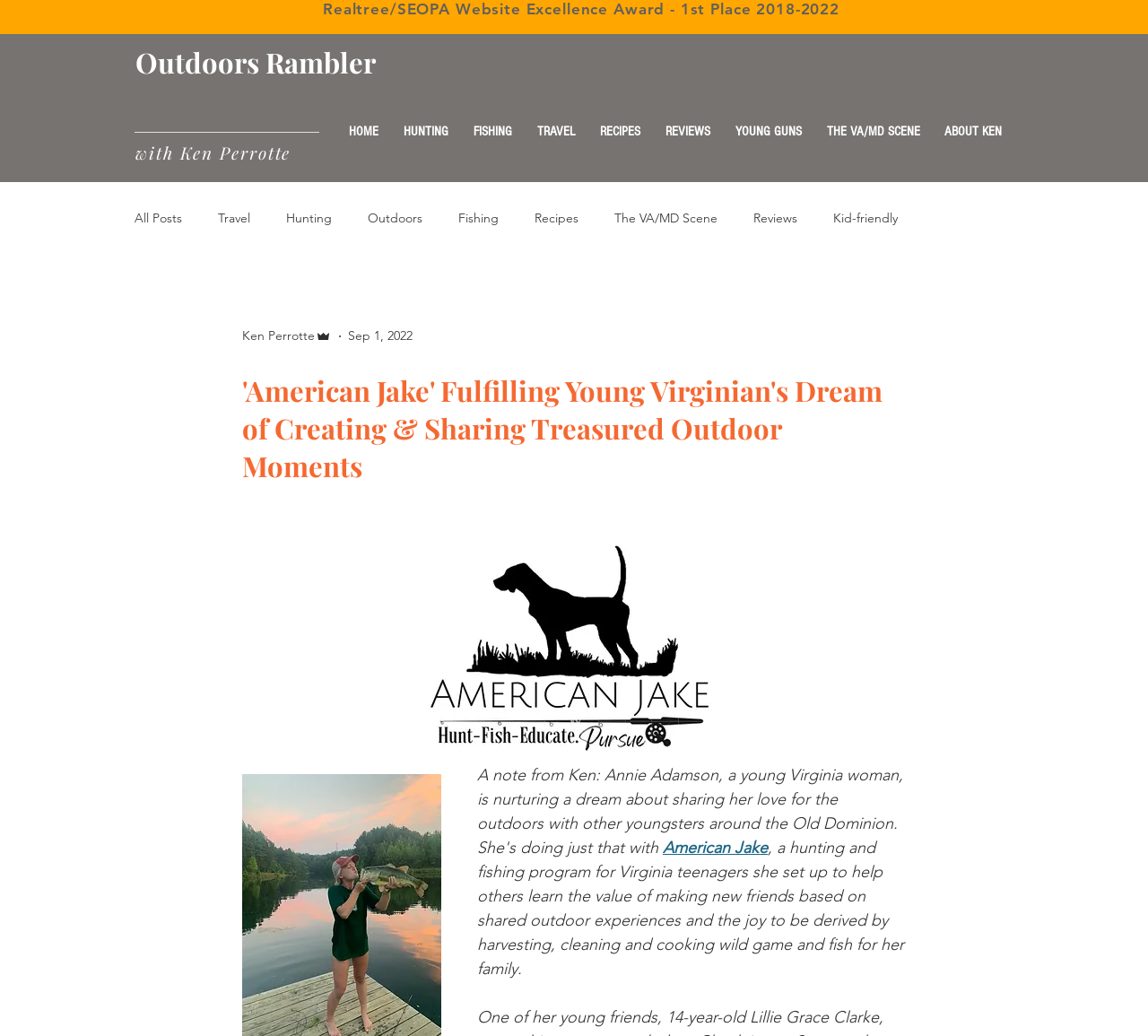Find the bounding box coordinates of the area that needs to be clicked in order to achieve the following instruction: "Check 'All Posts' in blog". The coordinates should be specified as four float numbers between 0 and 1, i.e., [left, top, right, bottom].

[0.117, 0.202, 0.159, 0.218]